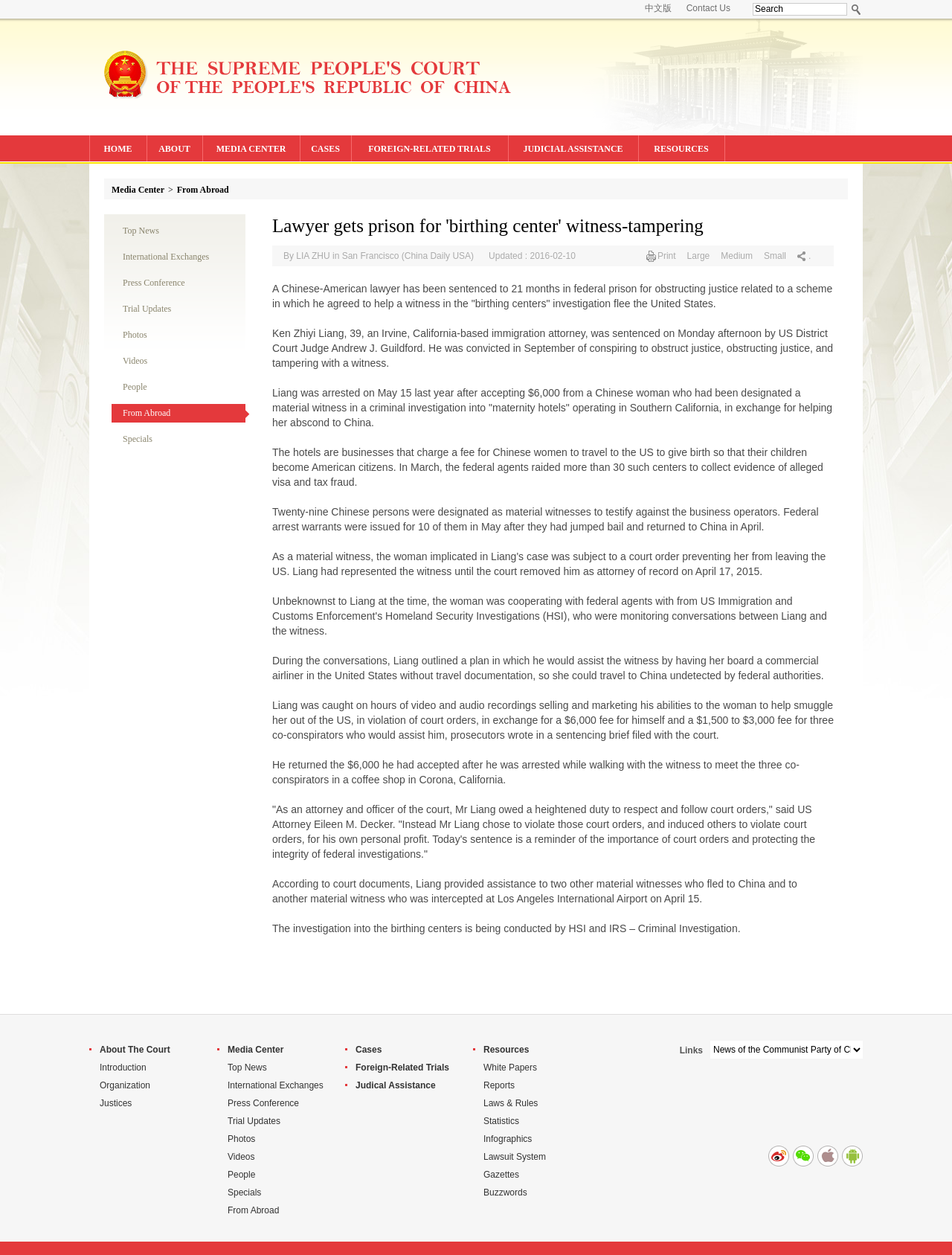How many Chinese persons were designated as material witnesses?
Please use the image to provide an in-depth answer to the question.

According to the article, 29 Chinese persons were designated as material witnesses to testify against the business operators of the 'maternity hotels' operating in Southern California.